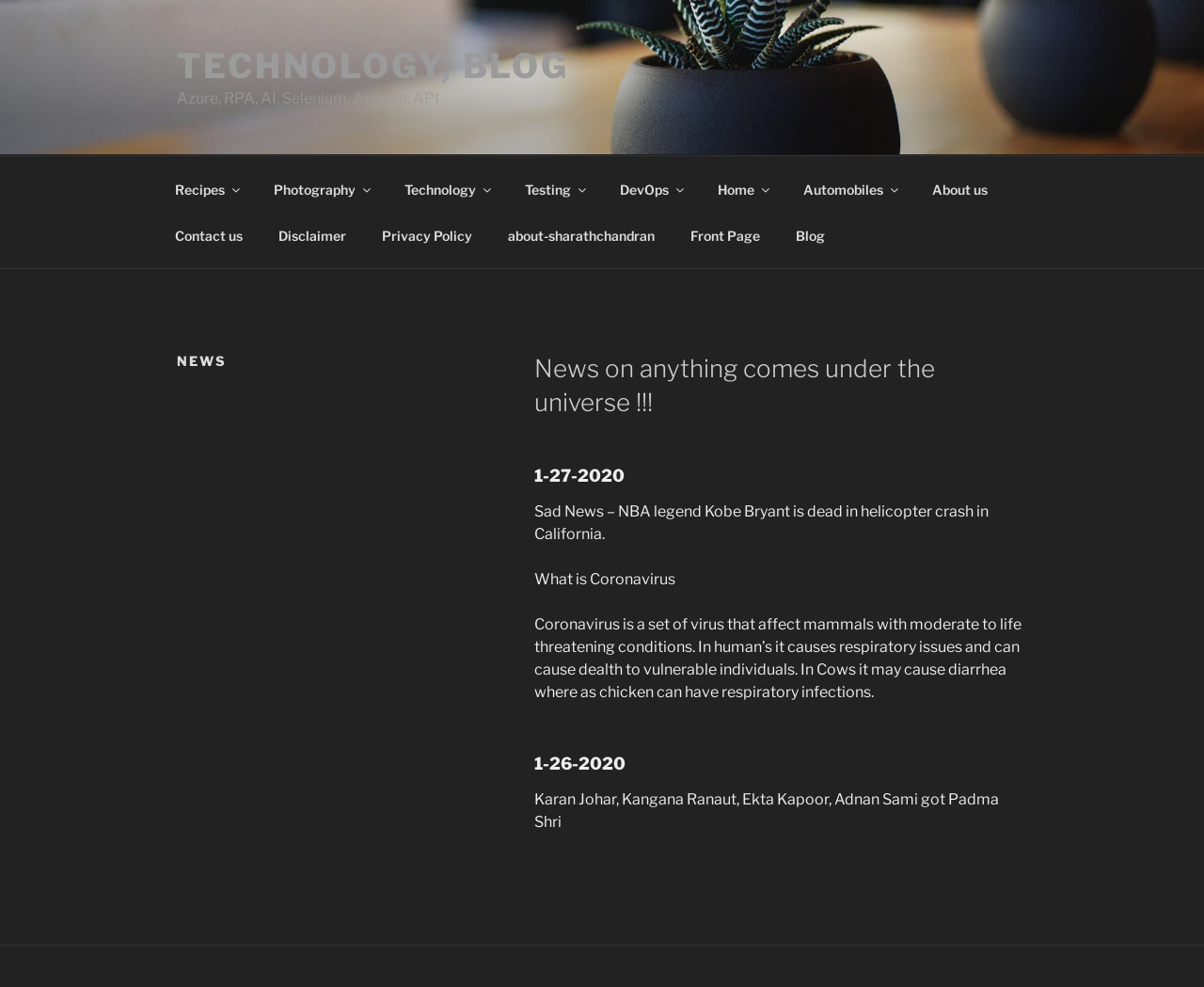Determine the bounding box coordinates for the region that must be clicked to execute the following instruction: "Read news on Kobe Bryant".

[0.444, 0.509, 0.821, 0.55]